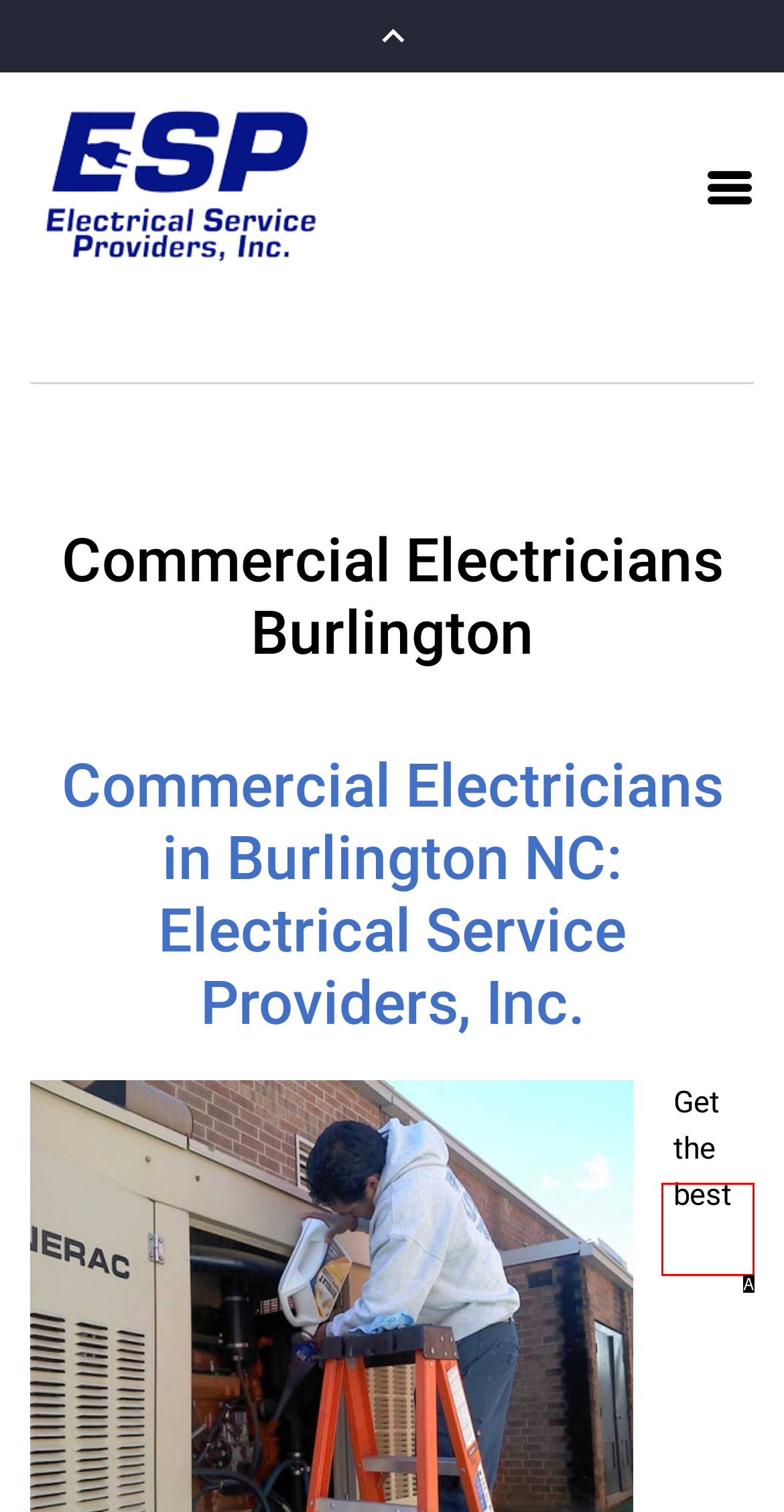Tell me which one HTML element best matches the description: title="To Top" Answer with the option's letter from the given choices directly.

A